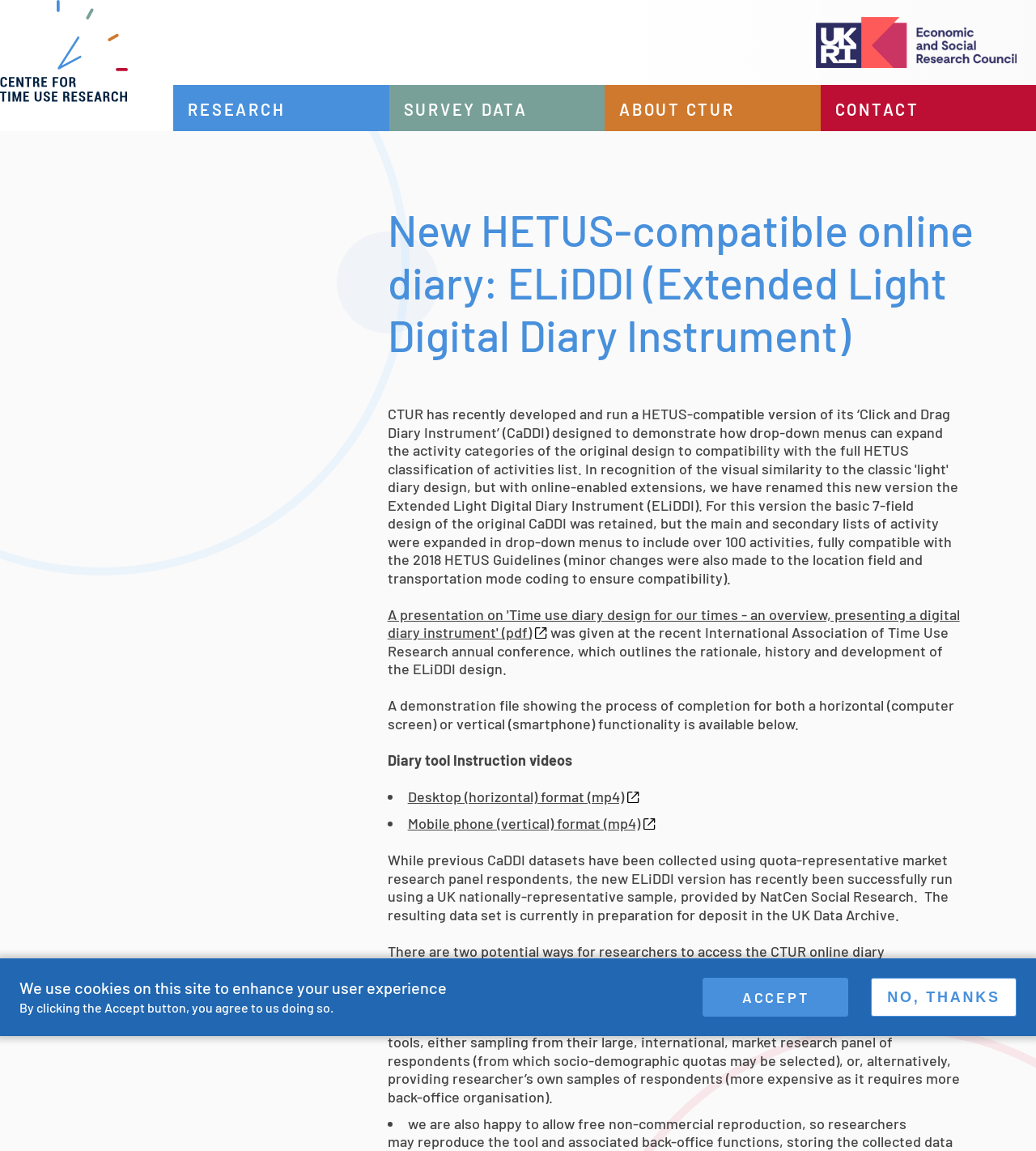Offer a detailed account of what is visible on the webpage.

This webpage is about the Centre for Time Use Research (CTUR) and its new online diary instrument, ELiDDI (Extended Light Digital Diary Instrument). At the top left corner, there is a CTUR logo, and at the top right corner, there is an Economic and Social Research Council logo. Below these logos, there is a main navigation menu with five links: RESEARCH, SURVEY DATA, ABOUT CTUR, CONTACT, and a heading that says "New HETUS-compatible online diary: ELiDDI (Extended Light Digital Diary Instrument)".

The main content of the webpage is divided into several sections. The first section explains that CTUR has developed a HETUS-compatible version of its Click and Drag Diary Instrument (CaDDI) and provides details about the design and development of ELiDDI. There is a link to a presentation about the design of ELiDDI and a demonstration file showing the process of completion for both horizontal and vertical functionality.

The next section is about diary tool instruction videos, with links to videos for desktop and mobile phone formats. Following this, there is a section about the data collection process, mentioning that the new ELiDDI version has been successfully run using a UK nationally-representative sample provided by NatCen Social Research.

The final section explains that there are two potential ways for researchers to access the CTUR online diary instruments: either by negotiating with the design partner to run surveys using their market research panel or by providing their own samples of respondents.

At the bottom of the page, there is a cookie policy alert dialog with a message about using cookies to enhance the user experience, along with two buttons: ACCEPT and NO, THANKS.